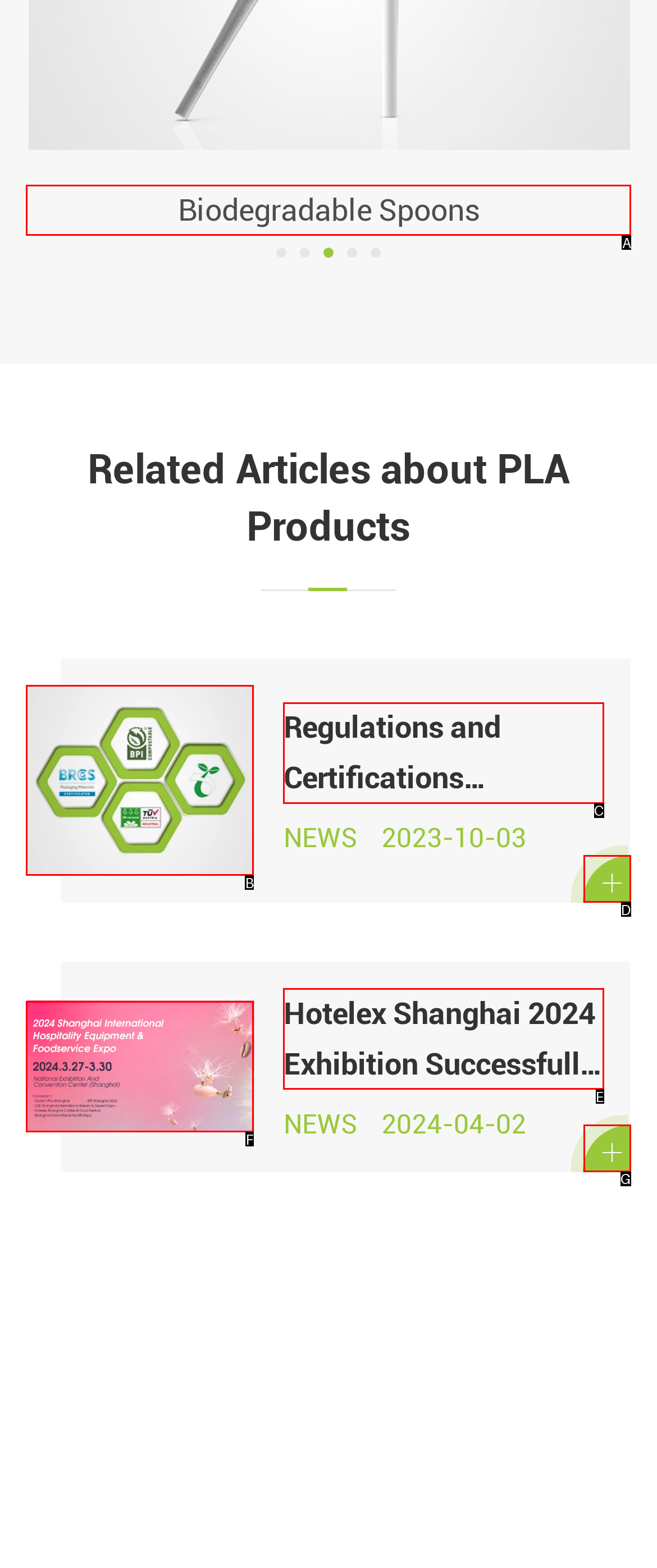Match the HTML element to the given description: 
Indicate the option by its letter.

G